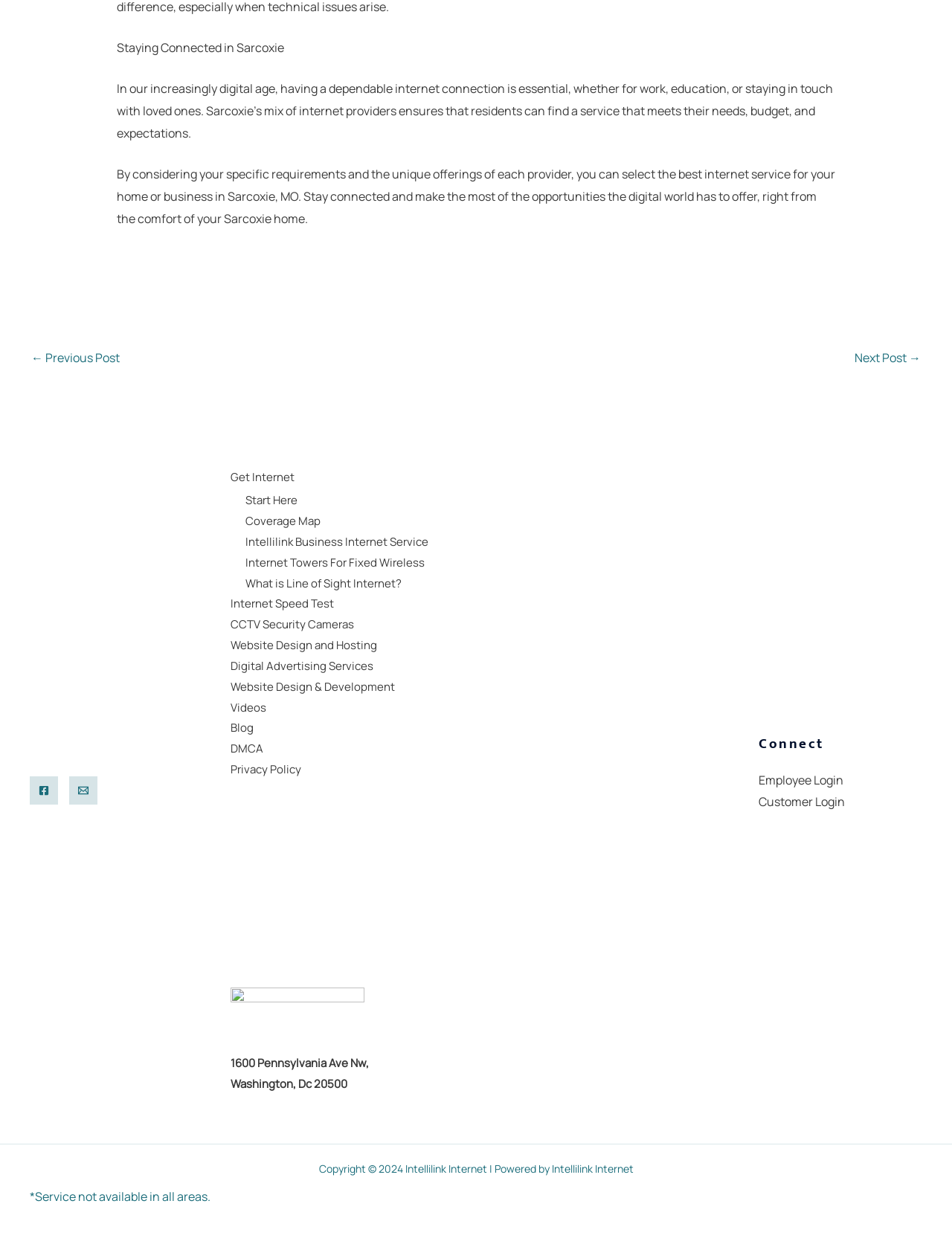Point out the bounding box coordinates of the section to click in order to follow this instruction: "Click on the 'Employee Login' link".

[0.797, 0.616, 0.886, 0.629]